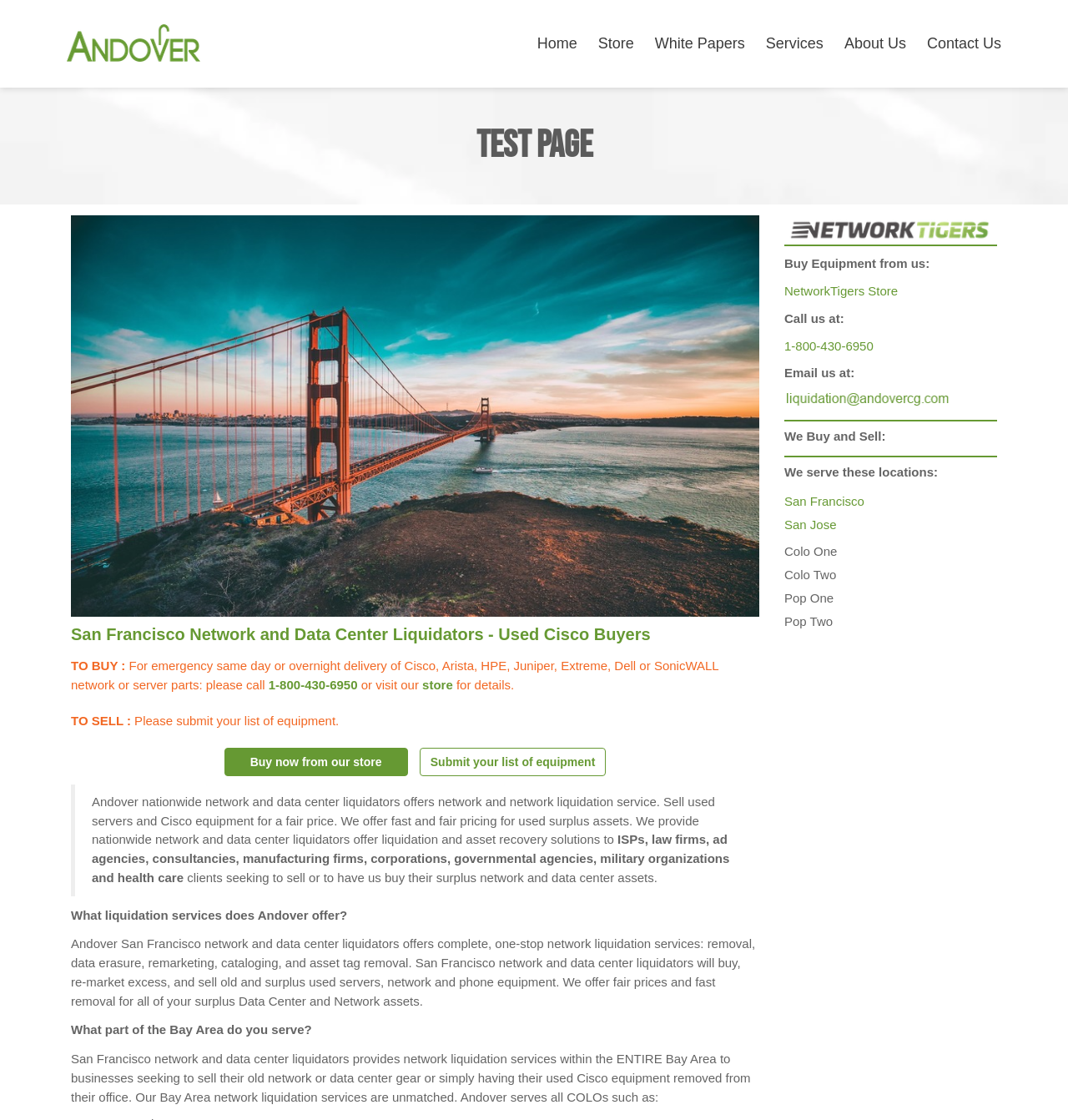Please give the bounding box coordinates of the area that should be clicked to fulfill the following instruction: "Call the phone number for emergency delivery". The coordinates should be in the format of four float numbers from 0 to 1, i.e., [left, top, right, bottom].

[0.248, 0.605, 0.338, 0.618]